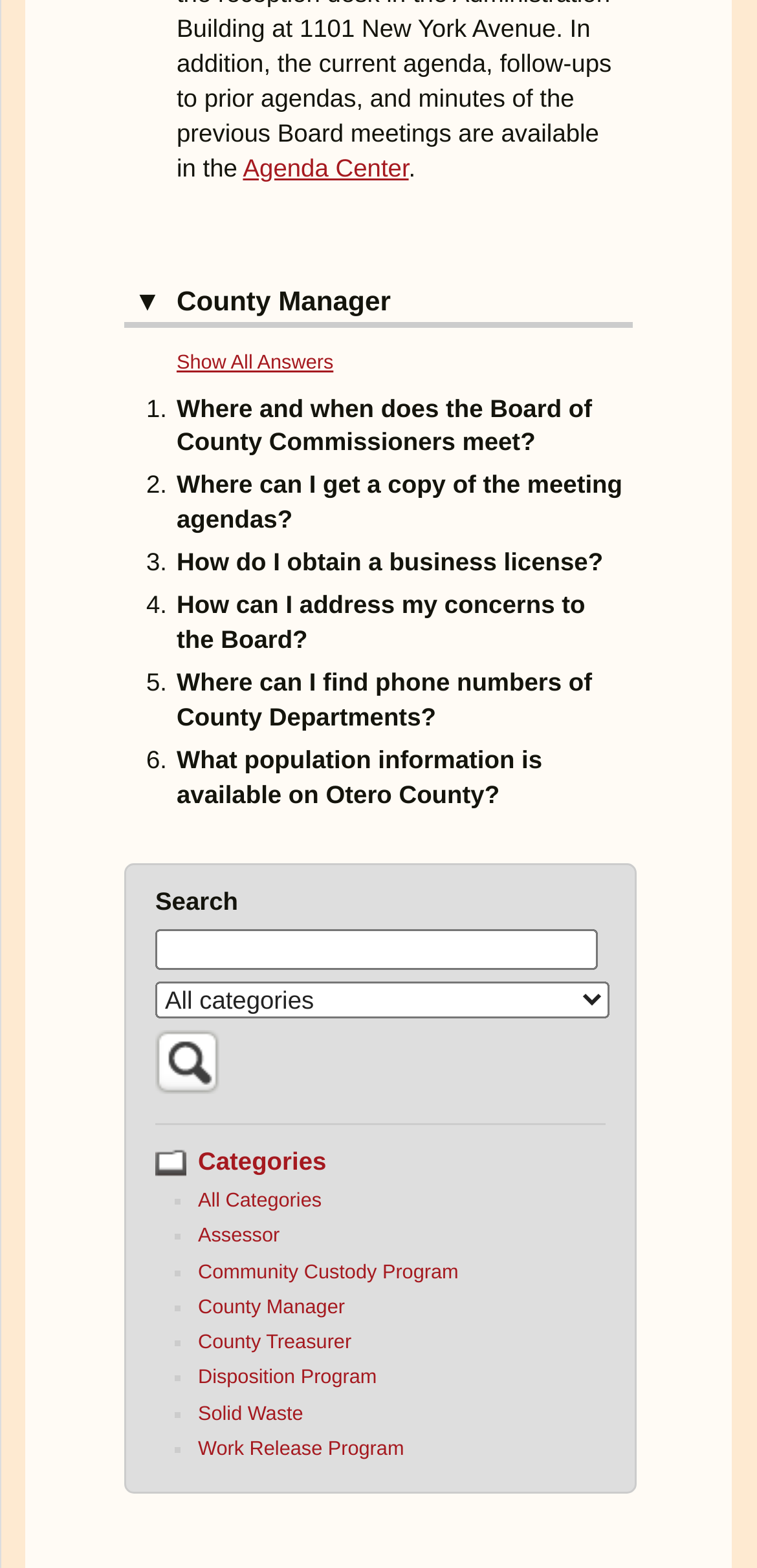Please identify the bounding box coordinates of the area I need to click to accomplish the following instruction: "Expand the 'County Manager' dropdown".

[0.164, 0.181, 0.836, 0.209]